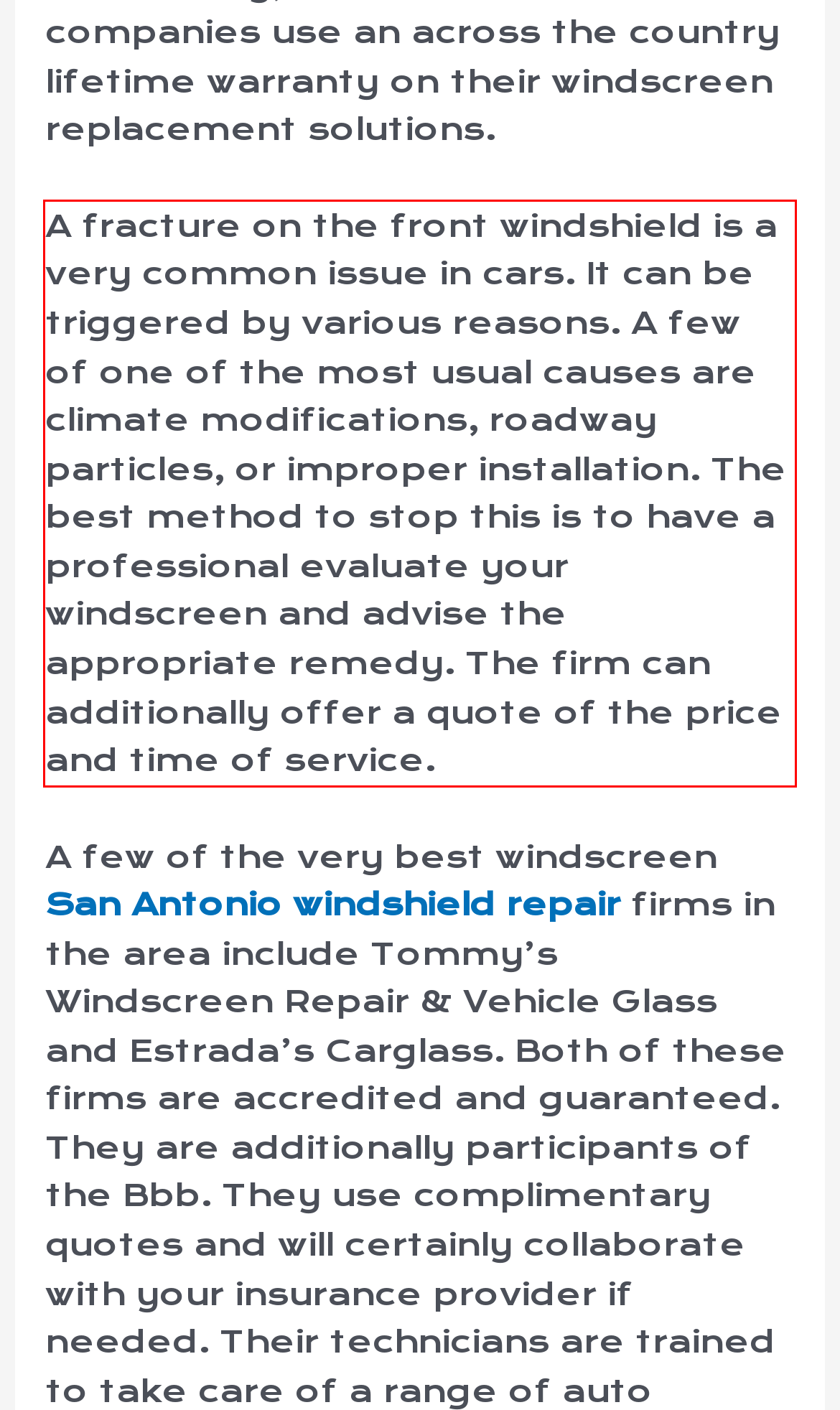Analyze the screenshot of the webpage that features a red bounding box and recognize the text content enclosed within this red bounding box.

A fracture on the front windshield is a very common issue in cars. It can be triggered by various reasons. A few of one of the most usual causes are climate modifications, roadway particles, or improper installation. The best method to stop this is to have a professional evaluate your windscreen and advise the appropriate remedy. The firm can additionally offer a quote of the price and time of service.